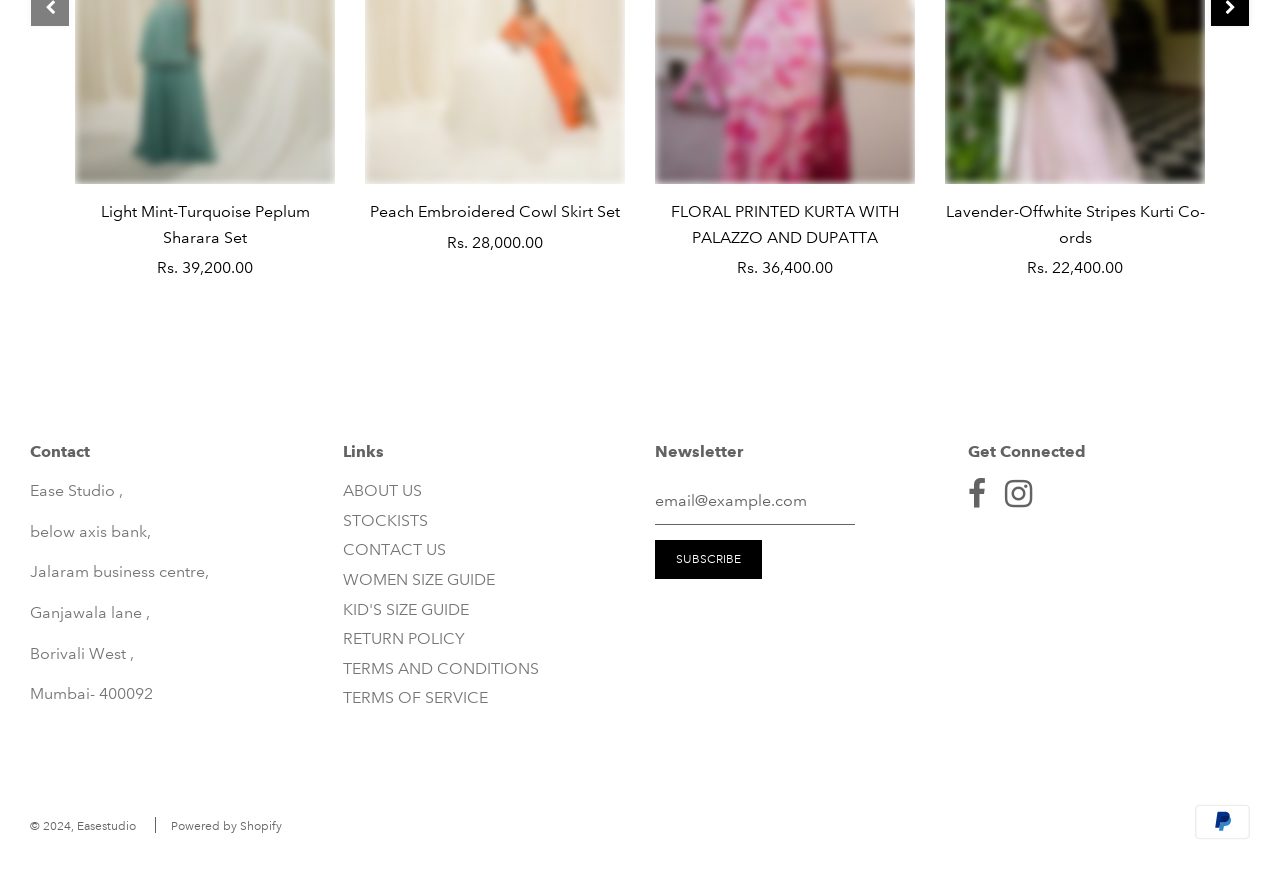Specify the bounding box coordinates of the region I need to click to perform the following instruction: "Visit ABOUT US page". The coordinates must be four float numbers in the range of 0 to 1, i.e., [left, top, right, bottom].

[0.268, 0.538, 0.329, 0.56]